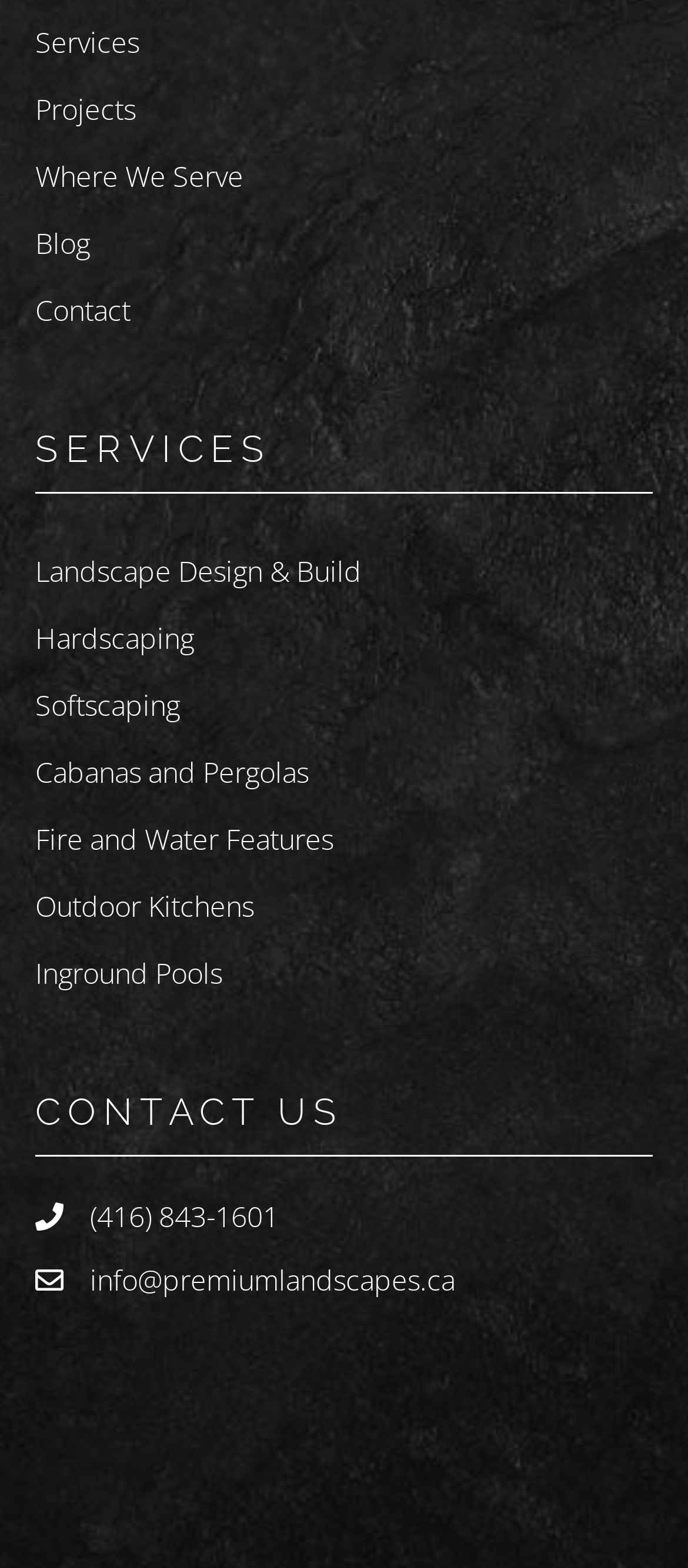Please find the bounding box coordinates of the element's region to be clicked to carry out this instruction: "Visit Dating A Ukrainian Woman Tips".

None